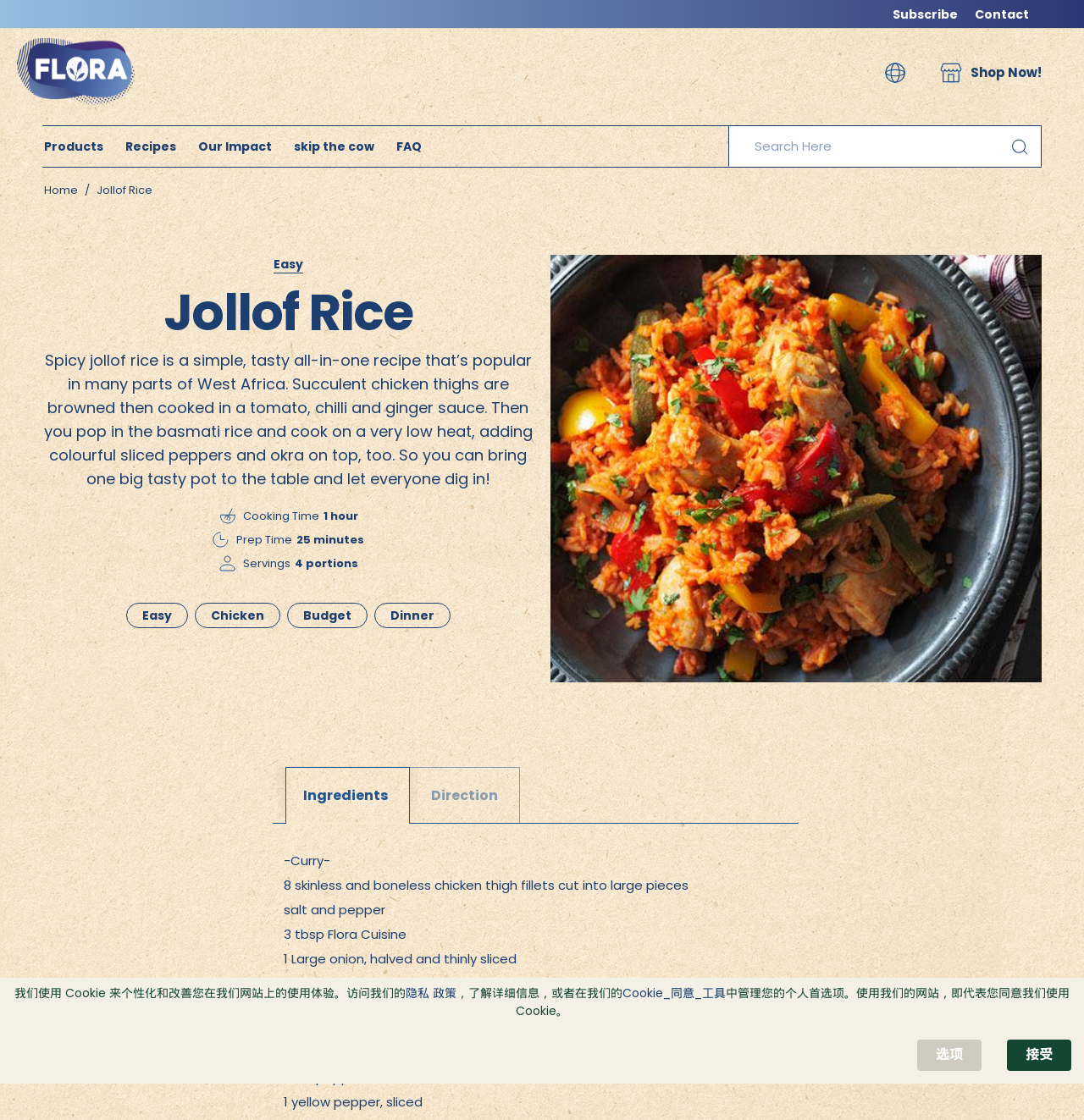Specify the bounding box coordinates of the area to click in order to execute this command: 'View the 'Jollof Rice' recipe details'. The coordinates should consist of four float numbers ranging from 0 to 1, and should be formatted as [left, top, right, bottom].

[0.089, 0.163, 0.141, 0.177]